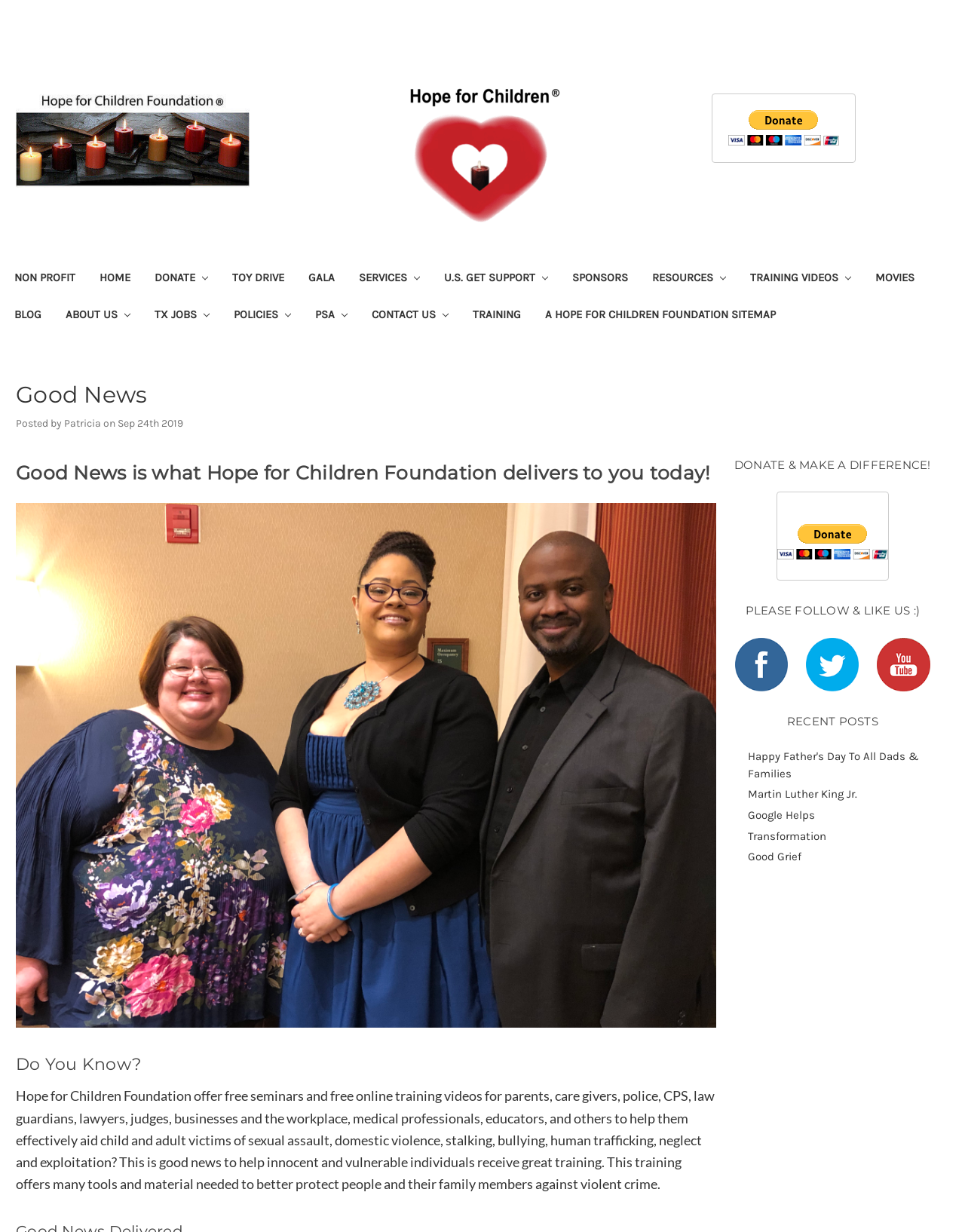How can one donate to the foundation?
With the help of the image, please provide a detailed response to the question.

The webpage provides a button with the description 'PayPal - The safer, easier way to pay online!' which suggests that one can donate to the foundation through PayPal.